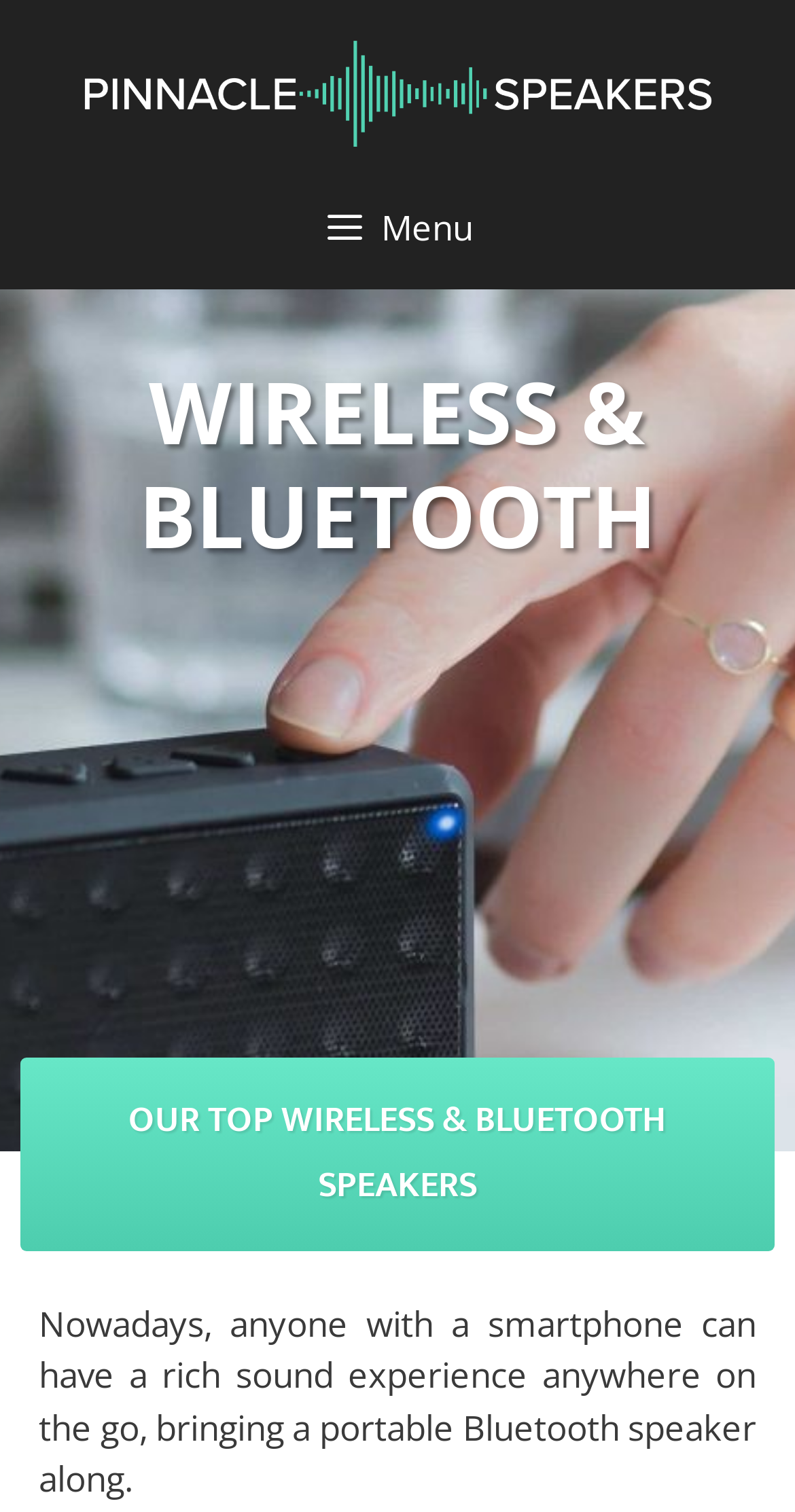Use the information in the screenshot to answer the question comprehensively: What is the layout of the webpage below the navigation bar?

I determined the answer by examining the layout table element, which has a bounding box that occupies most of the webpage below the navigation bar, indicating a table layout.